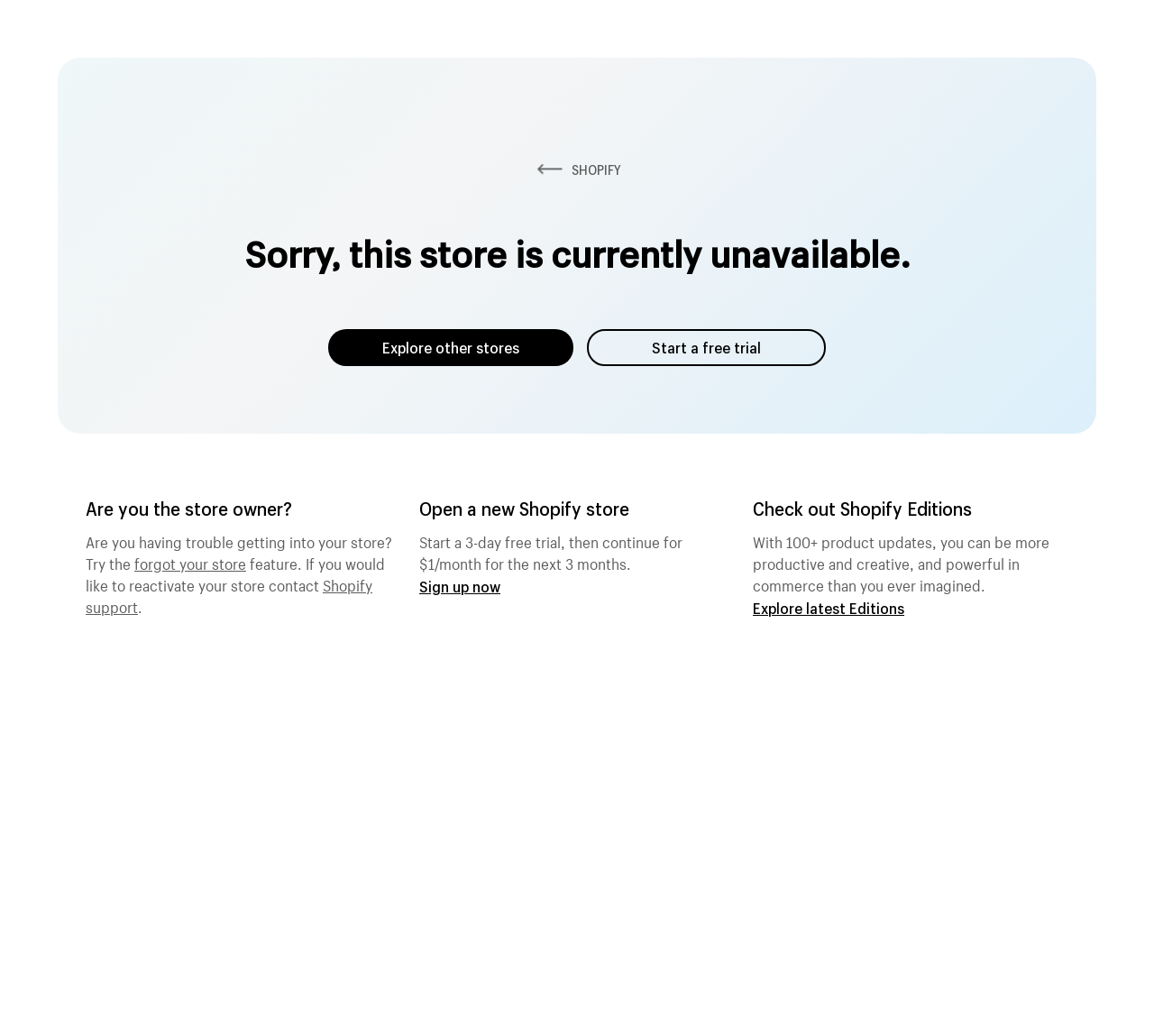Answer the question in a single word or phrase:
What is the cost of continuing the store after the free trial?

$1/month